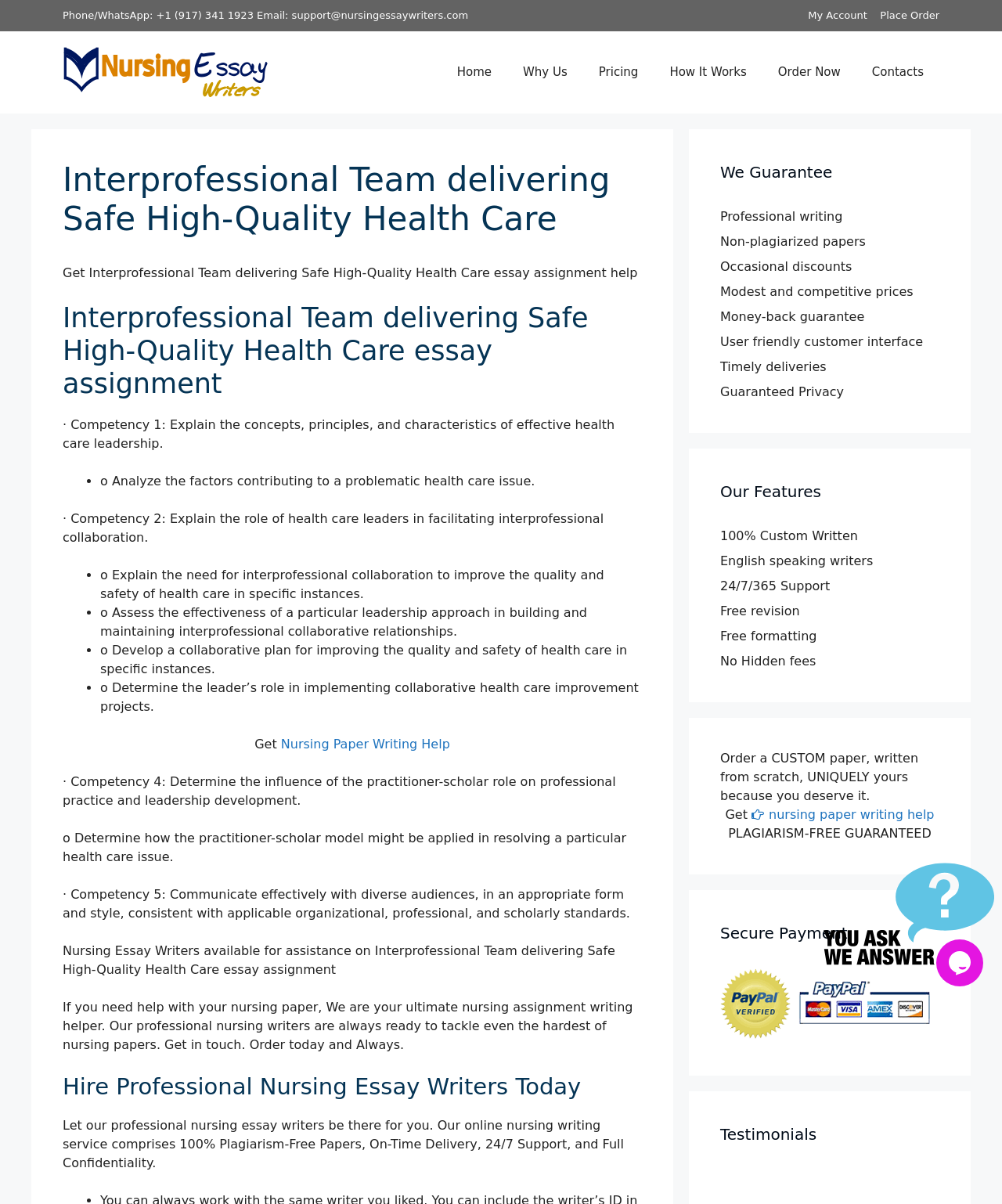Offer a meticulous caption that includes all visible features of the webpage.

This webpage is about a nursing essay writing service, specifically focused on interprofessional team delivering safe high-quality health care. At the top, there is a banner with the site's logo, "Nursing Essay Writers," and a navigation menu with links to "Home," "Why Us," "Pricing," "How It Works," "Order Now," and "Contacts." 

Below the banner, there is a heading that reads "Interprofessional Team delivering Safe High-Quality Health Care" and a brief description of the essay assignment help provided by the service. The description is followed by a list of competencies, including explaining the concepts of effective health care leadership, facilitating interprofessional collaboration, and communicating effectively with diverse audiences.

To the right of the competencies list, there is a section with a heading "We Guarantee" that lists the service's guarantees, including professional writing, non-plagiarized papers, occasional discounts, modest prices, money-back guarantee, user-friendly interface, timely deliveries, and guaranteed privacy.

Below the guarantees section, there is another section with a heading "Our Features" that lists the service's features, including 100% custom-written papers, English-speaking writers, 24/7/365 support, free revision, free formatting, and no hidden fees.

Further down, there is a section with a heading "Secure Payment" that mentions the service's secure payment options, including PayPal. Below this section, there is a "Testimonials" heading, but no actual testimonials are provided.

Throughout the page, there are calls-to-action, such as "Get Interprofessional Team delivering Safe High-Quality Health Care essay assignment help" and "Order a CUSTOM paper, written from scratch, UNIQUELY yours because you deserve it." There are also links to "Nursing Paper Writing Help" and a "Place Order" button at the top right corner of the page. Additionally, there are two chat widgets, one at the bottom right corner and another at the bottom left corner, allowing users to interact with the service's support team.